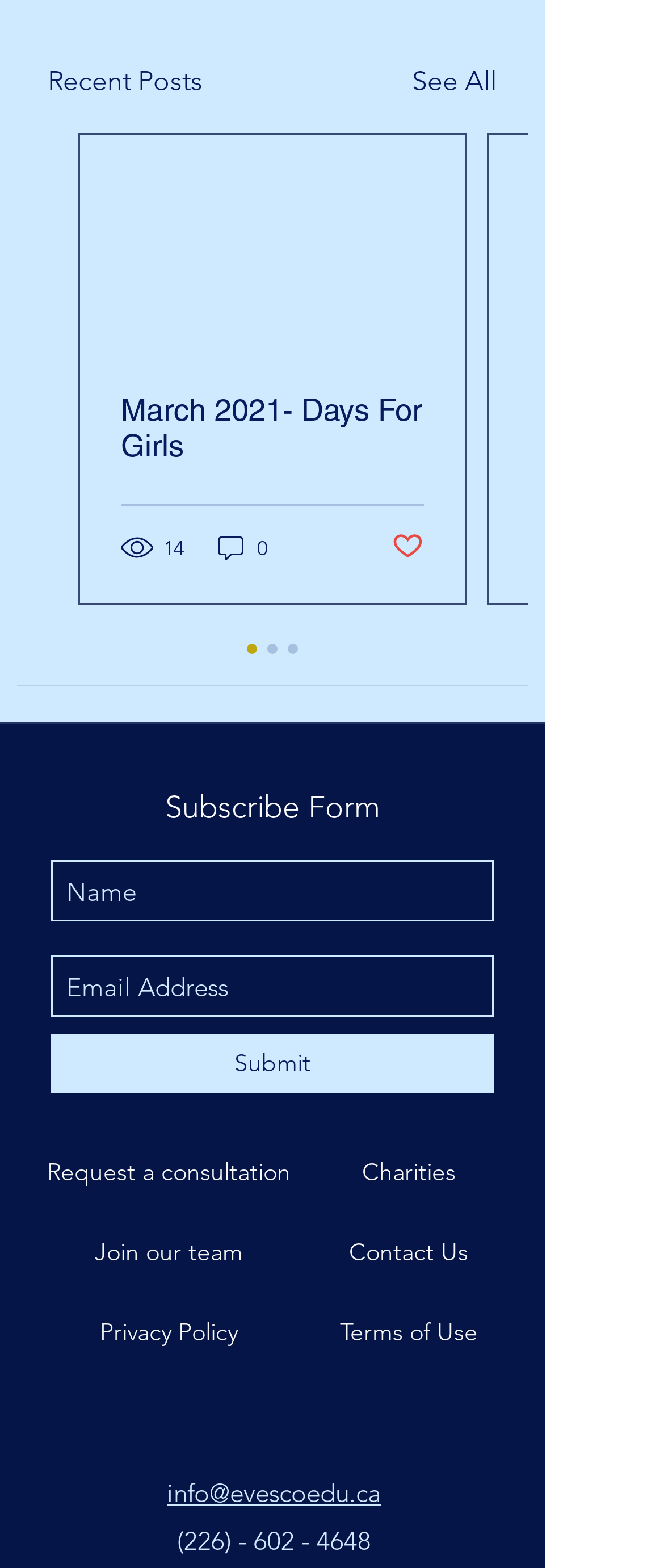Can you find the bounding box coordinates for the UI element given this description: "March 2021- Days For Girls"? Provide the coordinates as four float numbers between 0 and 1: [left, top, right, bottom].

[0.182, 0.25, 0.638, 0.296]